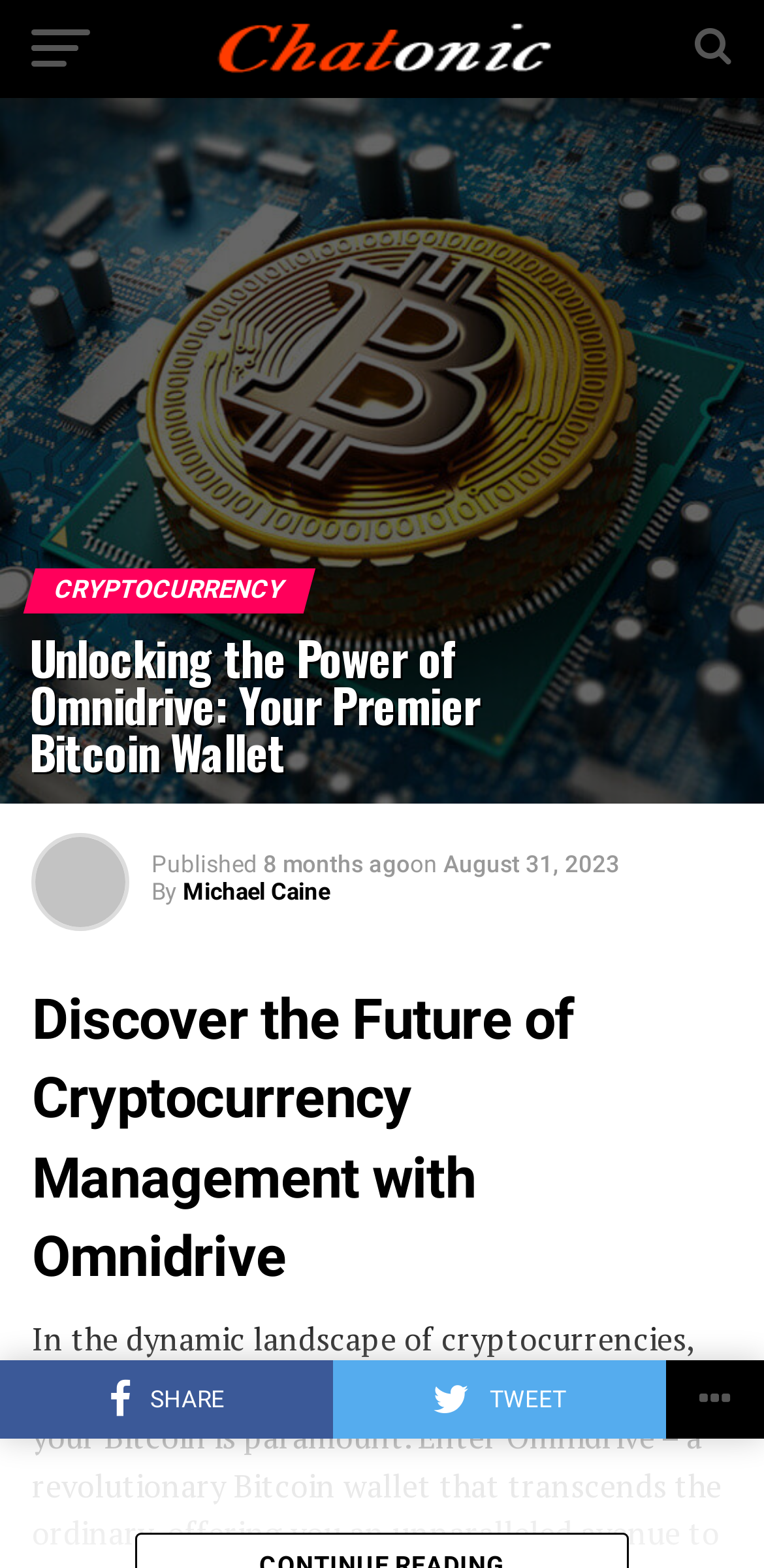Generate a comprehensive description of the webpage.

The webpage appears to be an article or blog post about Omnidrive, a premier Bitcoin wallet. At the top of the page, there is a logo of Chatonic, which is an image accompanied by a link with the same name. Below the logo, there is a large image related to bitcoin mining, taking up most of the top section of the page.

The main content of the page is divided into sections, with headings and paragraphs of text. The first heading reads "CRYPTOCURRENCY", followed by a more specific heading "Unlocking the Power of Omnidrive: Your Premier Bitcoin Wallet". These headings are positioned near the top-left of the page.

Below the headings, there is a section with information about the publication of the article, including the text "Published", the date "8 months ago", and a specific date "August 31, 2023". This section is positioned near the middle of the page.

To the right of the publication information, there is a byline with the text "By" and a link to the author's name, "Michael Caine". This section is positioned near the middle-right of the page.

The main content of the article appears to start below the publication information, with a heading that reads "Discover the Future of Cryptocurrency Management with Omnidrive". This heading is positioned near the bottom-left of the page, and likely introduces the main topic of the article.